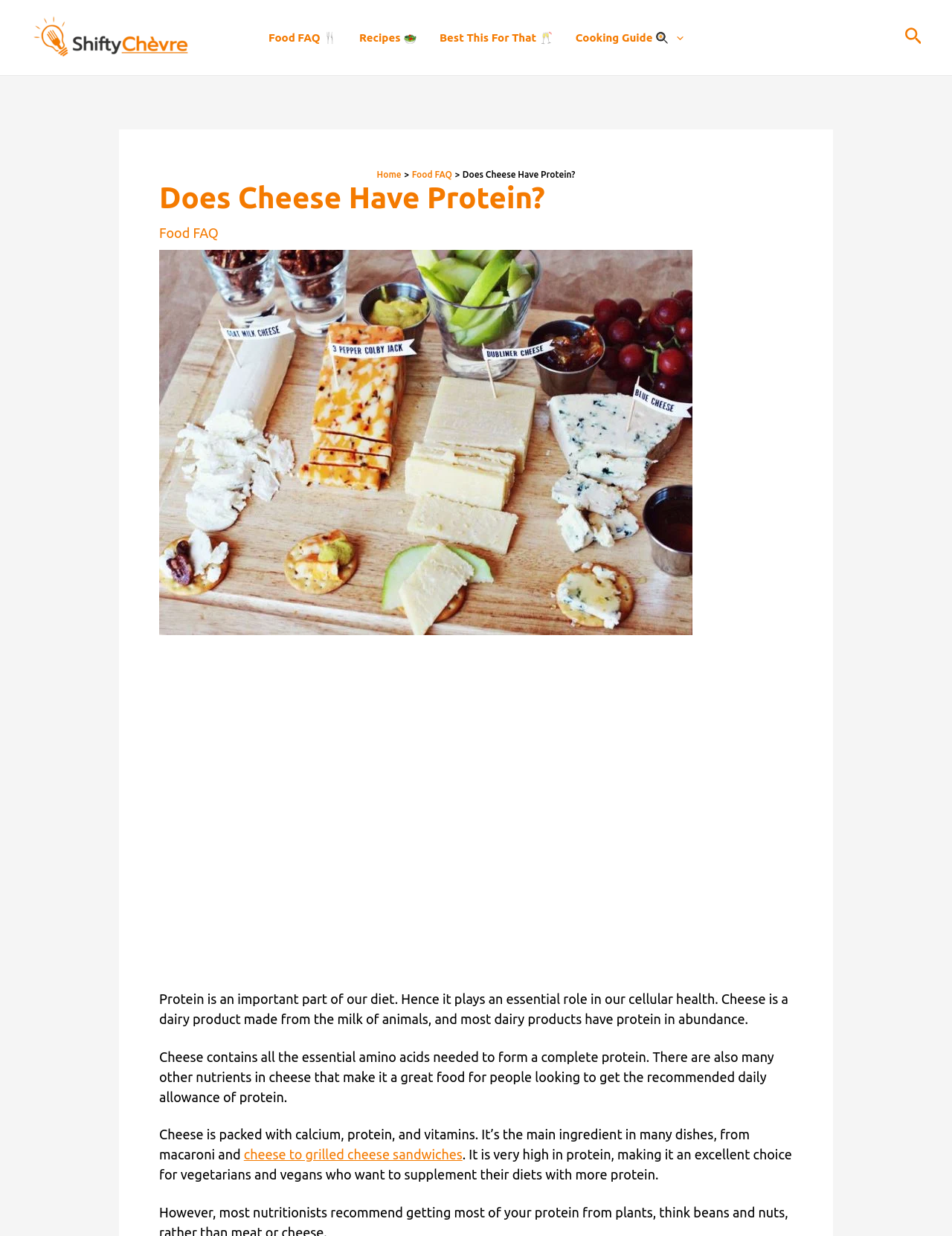Create a detailed narrative describing the layout and content of the webpage.

The webpage is about the protein content in cheese, with a focus on its importance in our diet and cellular health. At the top left, there is a logo of "ShiftyChevre" with a link to the website's homepage. Next to it, there is a navigation menu with links to "Food FAQ", "Recipes", "Best This For That", and "Cooking Guide". 

On the top right, there is a search icon link with a magnifying glass image. Below the navigation menu, there is a breadcrumb navigation section with links to "Home" and "Food FAQ", followed by the title "Does Cheese Have Protein?".

The main content of the webpage is divided into sections. The first section has a heading "Does Cheese Have Protein?" and a link to "Food FAQ" below it. There is also an image related to the topic, taking up most of the width of the page. 

The next section has three paragraphs of text discussing the importance of protein in our diet, the protein content in cheese, and its nutritional benefits. There is also a link to "cheese to grilled cheese sandwiches" within the text. 

On the right side of the page, there is an advertisement section with an iframe. At the bottom of the page, there are no other notable elements.